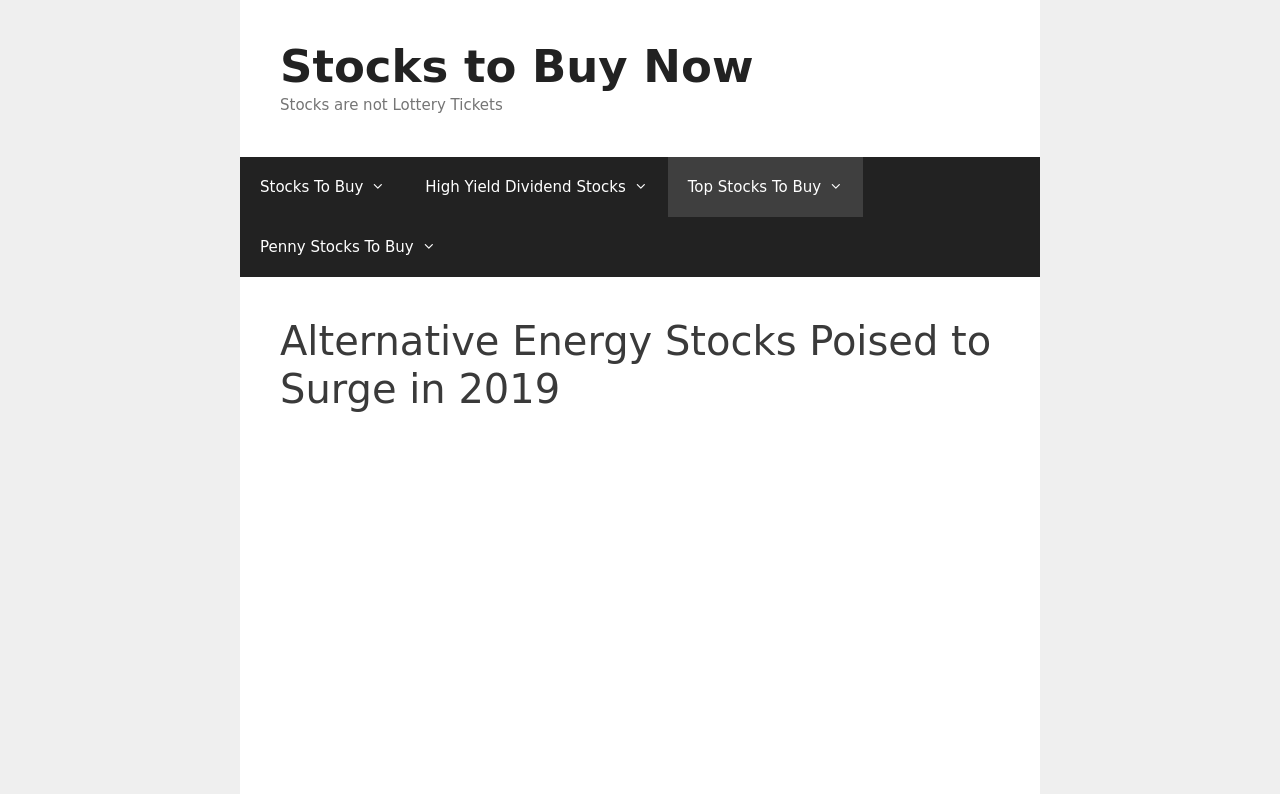Find the bounding box coordinates of the element you need to click on to perform this action: 'Click the Twitter link'. The coordinates should be represented by four float values between 0 and 1, in the format [left, top, right, bottom].

None